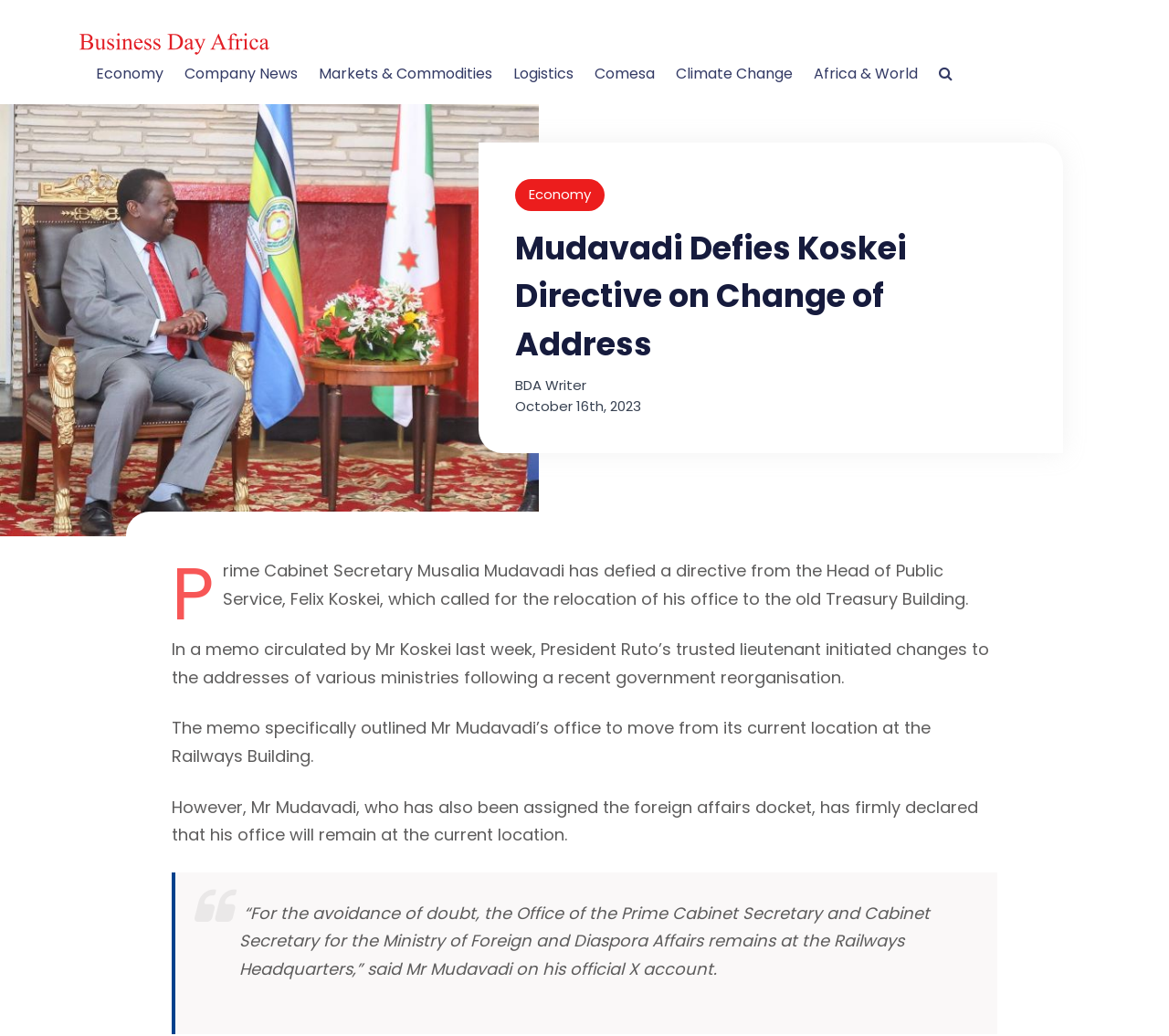Locate the bounding box coordinates of the area where you should click to accomplish the instruction: "Click on the 'Company News' link".

[0.158, 0.061, 0.255, 0.081]